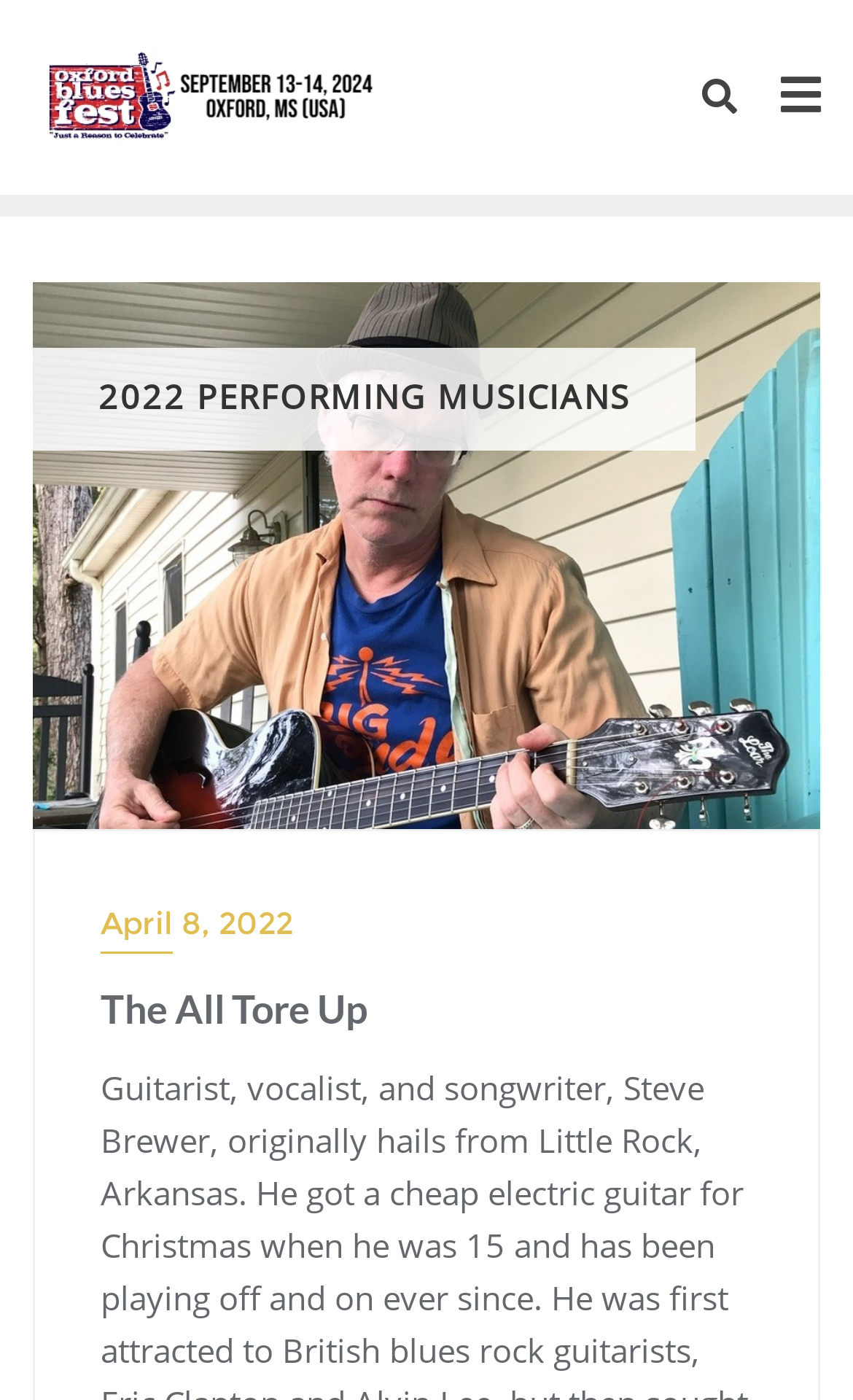What is the theme of the festival?
We need a detailed and meticulous answer to the question.

The meta description mentions 'Oxford Blues Festival', which suggests that the theme of the festival is blues music.